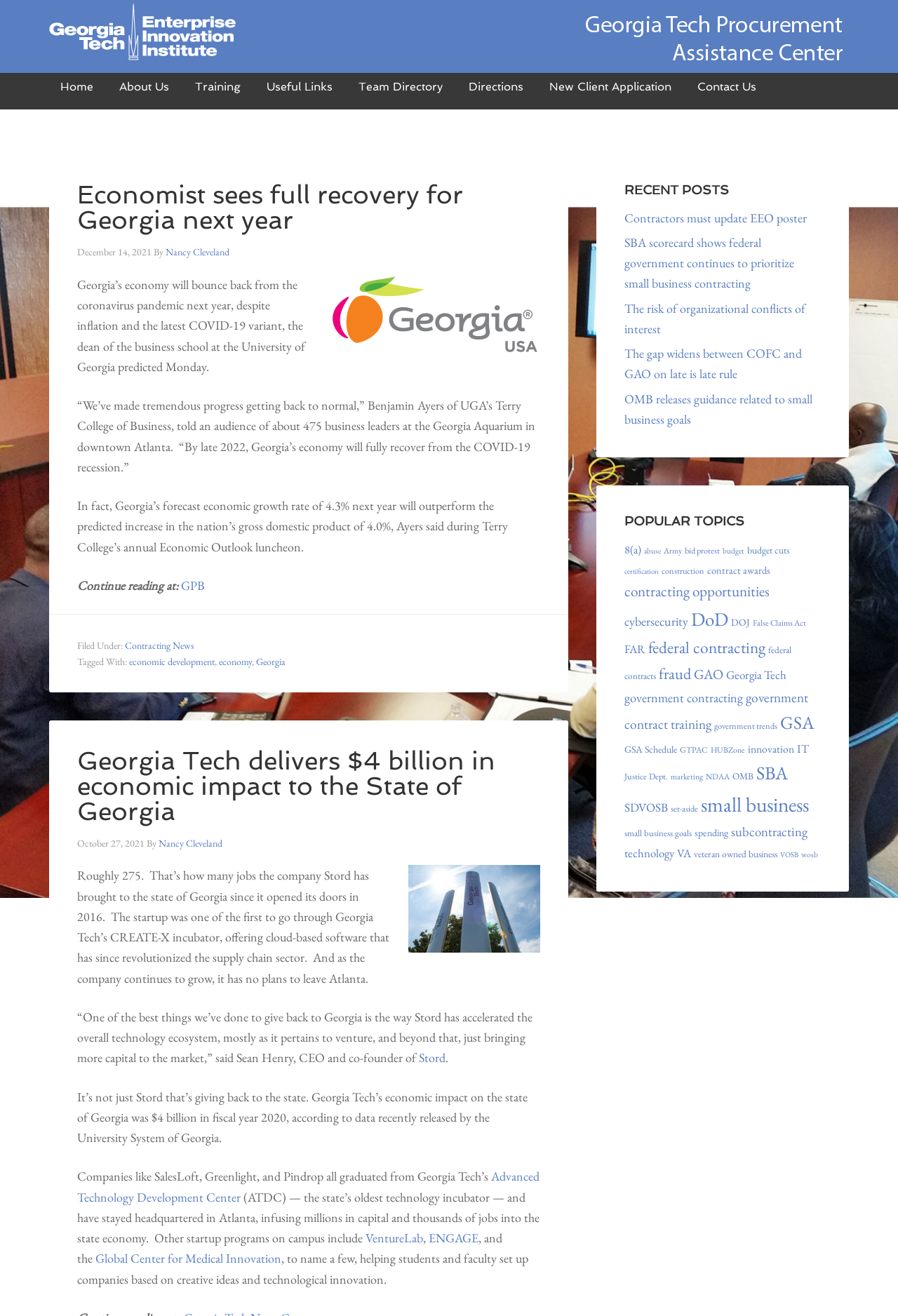Determine the bounding box coordinates of the clickable element to complete this instruction: "Check the 'RECENT POSTS' section". Provide the coordinates in the format of four float numbers between 0 and 1, [left, top, right, bottom].

[0.695, 0.139, 0.914, 0.15]